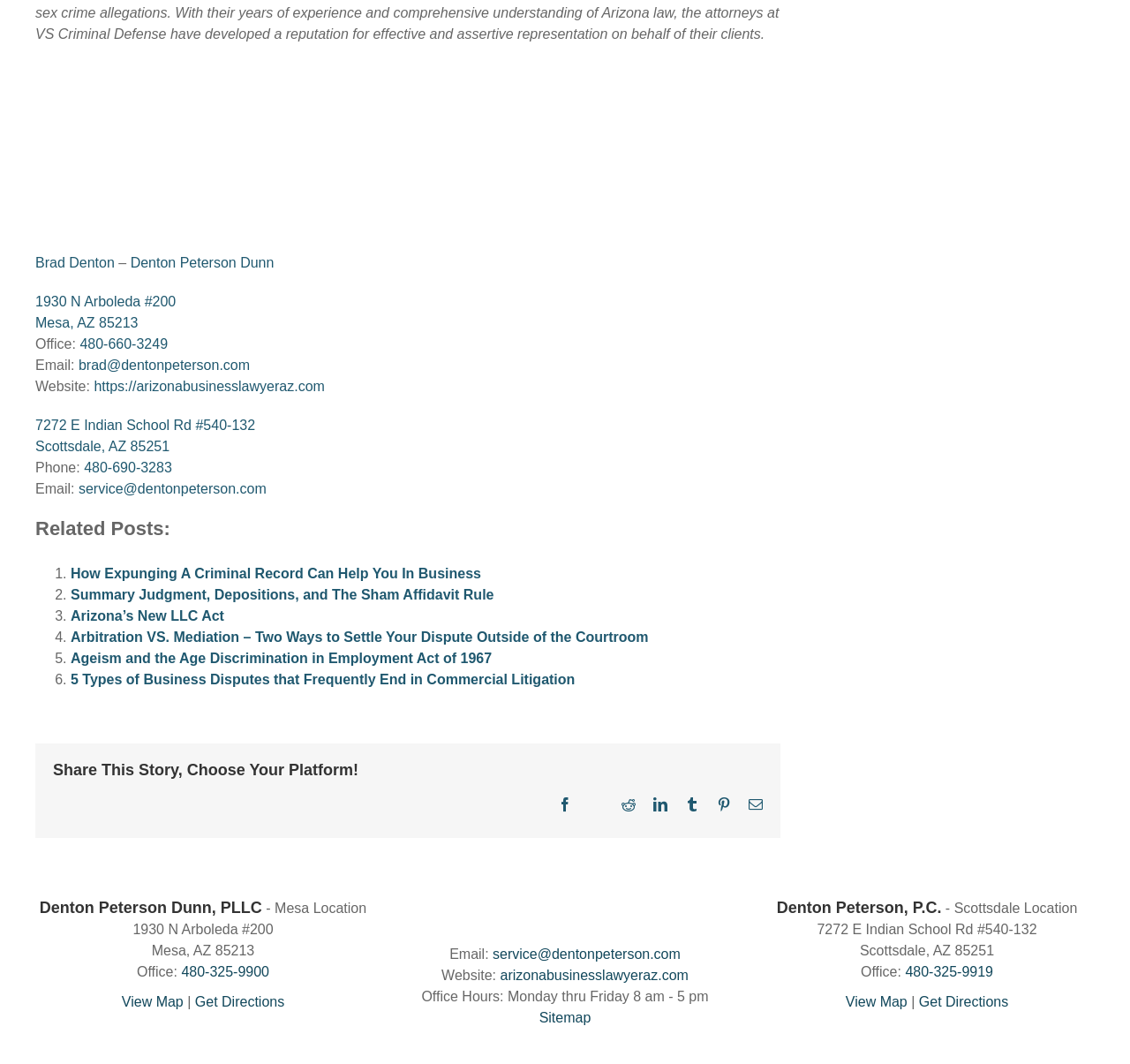What is the website of Denton Peterson Dunn?
Based on the content of the image, thoroughly explain and answer the question.

The website of Denton Peterson Dunn can be found in the link element with the text 'arizonabusinesslawyeraz.com' under the 'Website:' label.